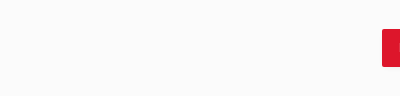Respond with a single word or phrase for the following question: 
What is the time period mentioned in the caption?

2023-24